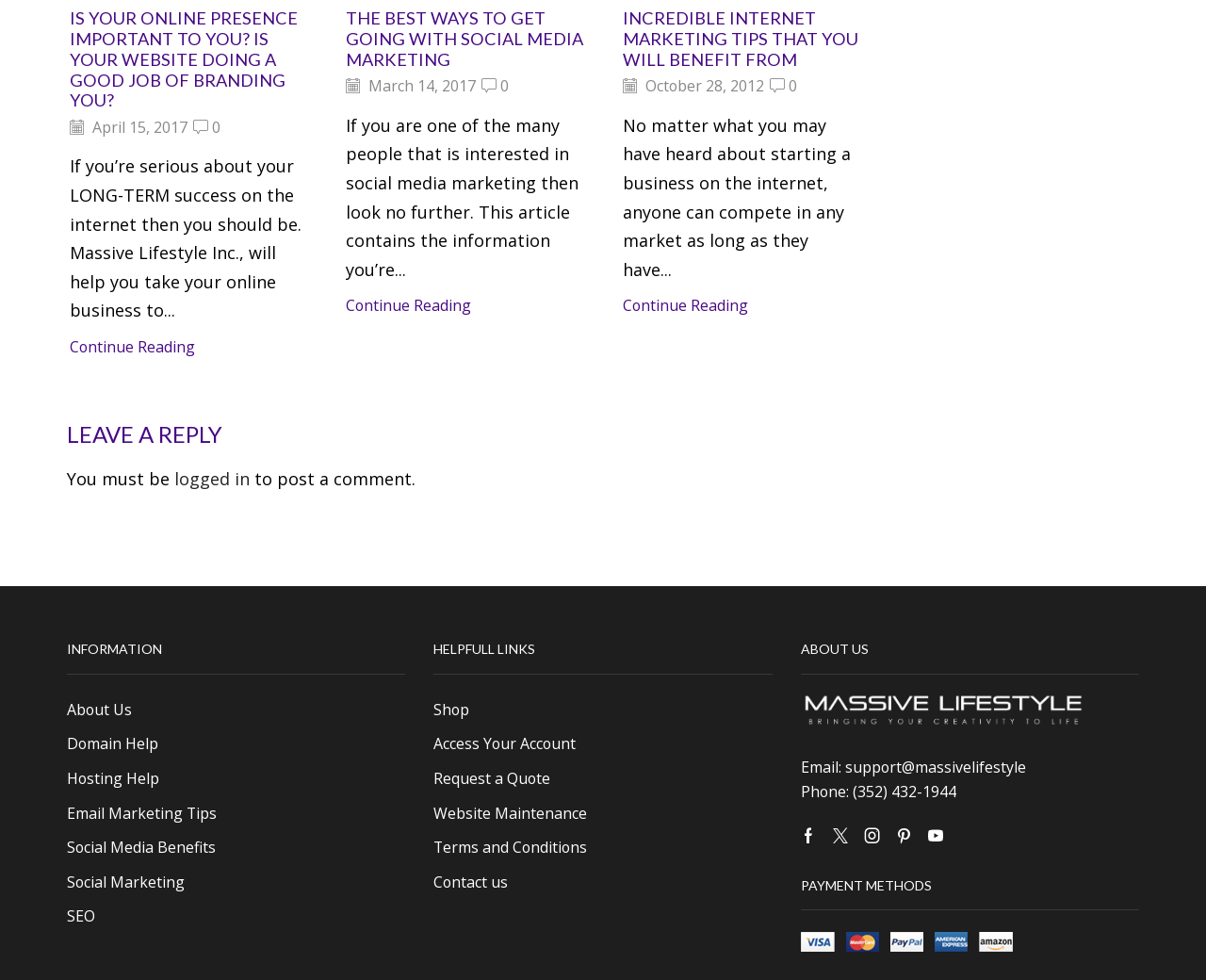What is the topic of the third article?
Carefully examine the image and provide a detailed answer to the question.

I found the topic of the third article by looking at the heading element [892] which contains the text 'INCREDIBLE INTERNET MARKETING TIPS THAT YOU WILL BENEFIT FROM'.